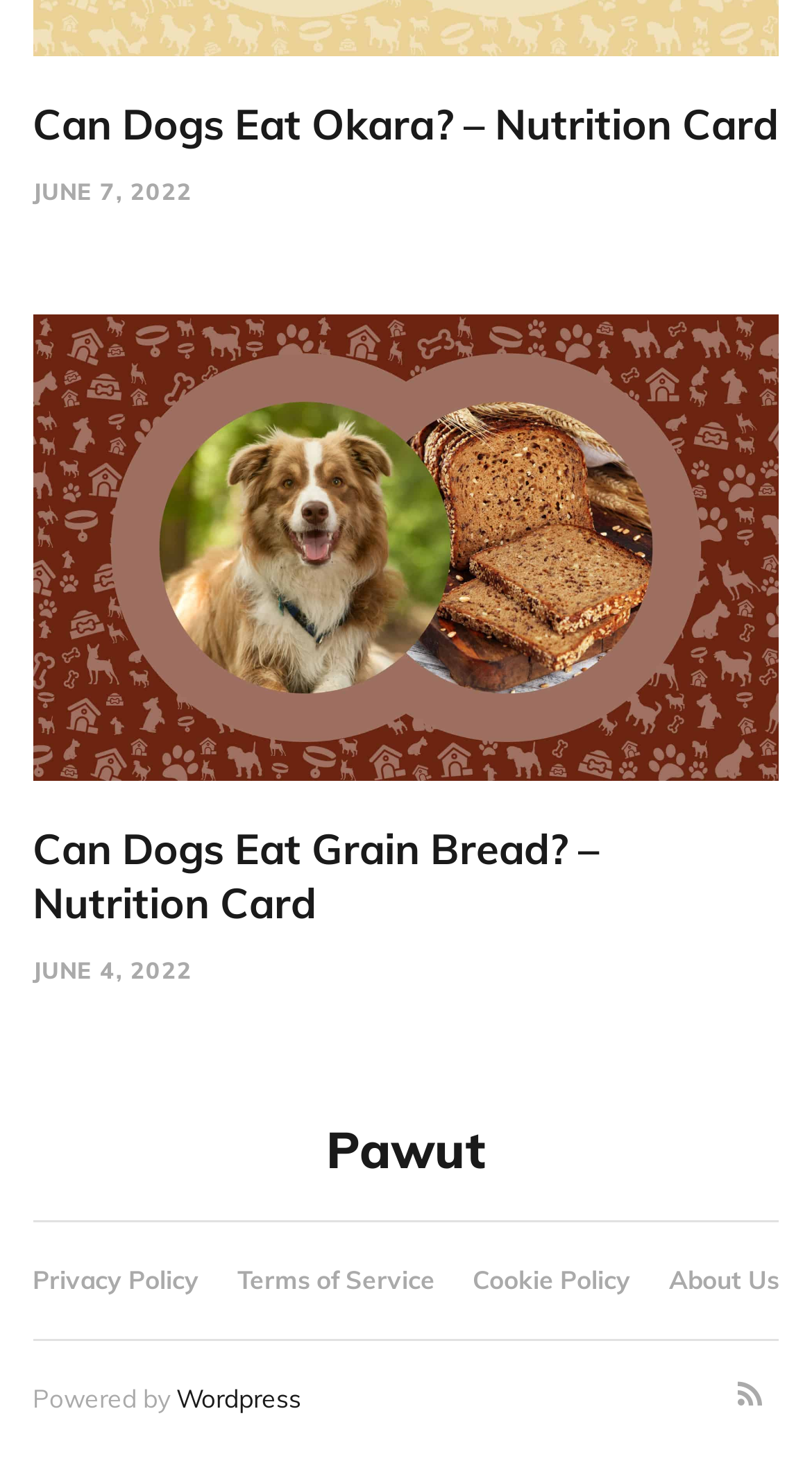Please answer the following question using a single word or phrase: 
What is the name of the website?

Pawut